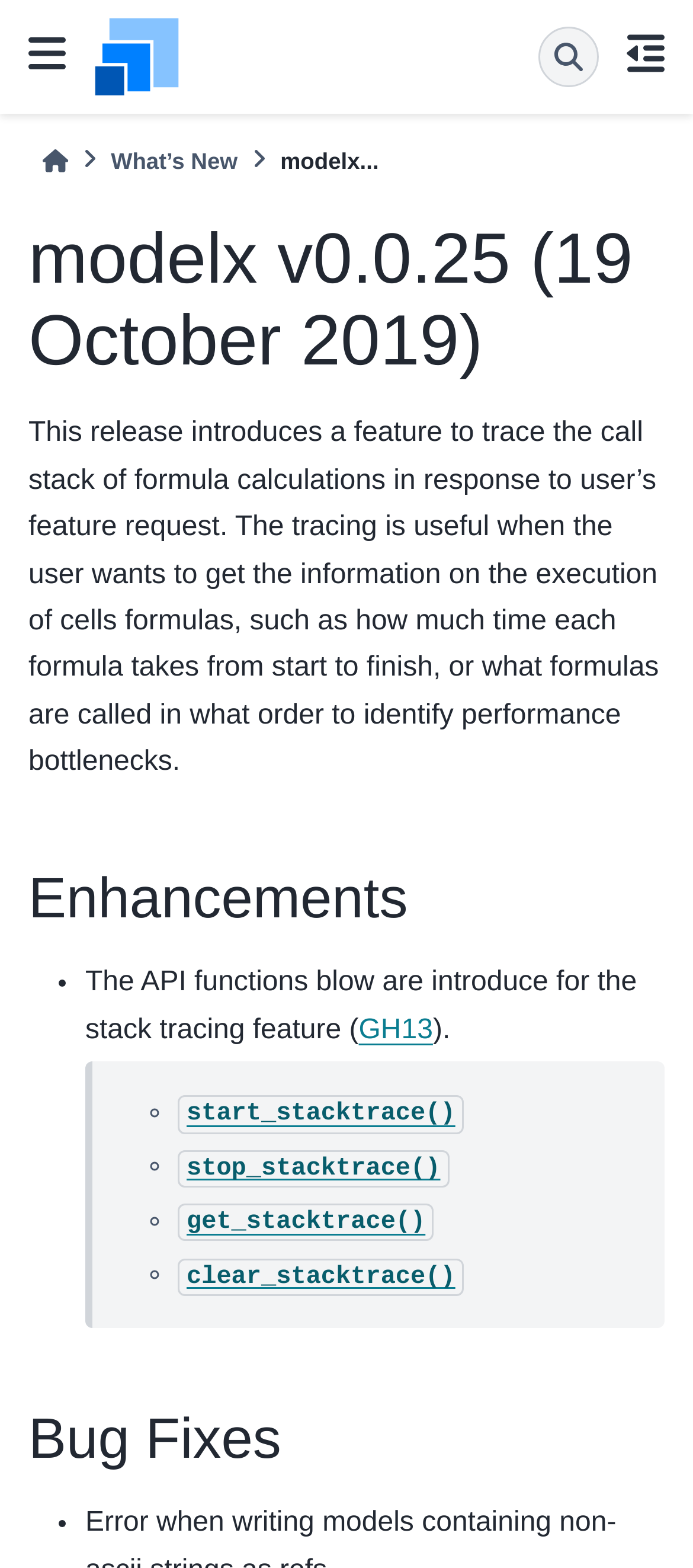Give a complete and precise description of the webpage's appearance.

The webpage is a documentation page for modelx version 0.0.25, released on October 19, 2019. At the top, there is a link to the homepage, accompanied by a small image, and a search button is located at the top right corner. Below the search button, a navigation breadcrumb is displayed, showing the current location in the documentation.

The main content of the page is divided into sections, starting with a heading that displays the version number and release date. The first section describes a new feature introduced in this release, which allows users to trace the call stack of formula calculations. This feature is useful for identifying performance bottlenecks and understanding how formulas are executed.

Following this introduction, an "Enhancements" section lists several API functions introduced for the stack tracing feature, including links to specific GitHub issues. These functions are listed in a blockquote with bullet points, each containing a link to a specific function, such as `start_stacktrace()` and `stop_stacktrace()`.

The final section is titled "Bug Fixes", but it does not contain any specific information about the fixes.